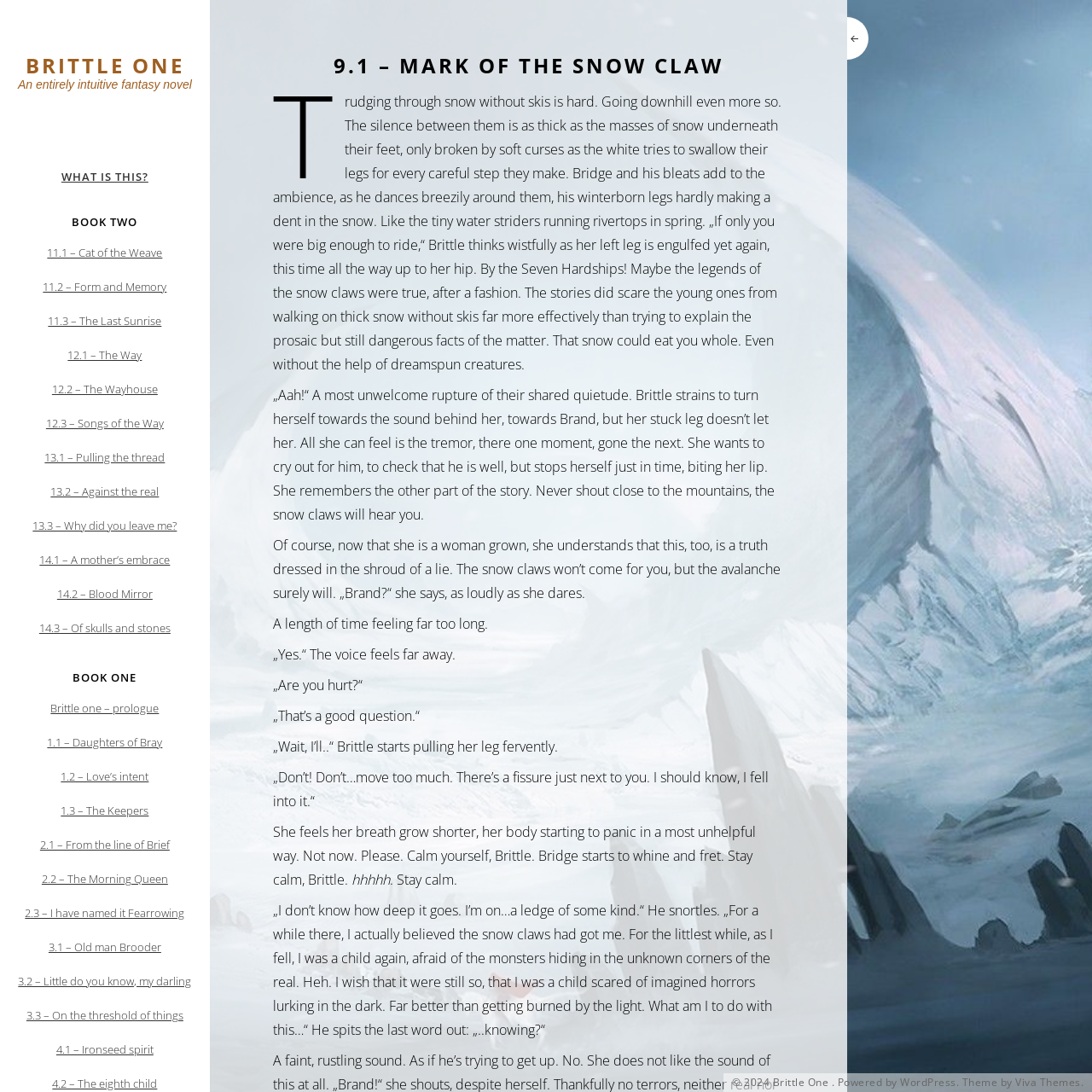Locate the bounding box coordinates of the element that should be clicked to fulfill the instruction: "Click on 'WHAT IS THIS?'".

[0.056, 0.154, 0.136, 0.168]